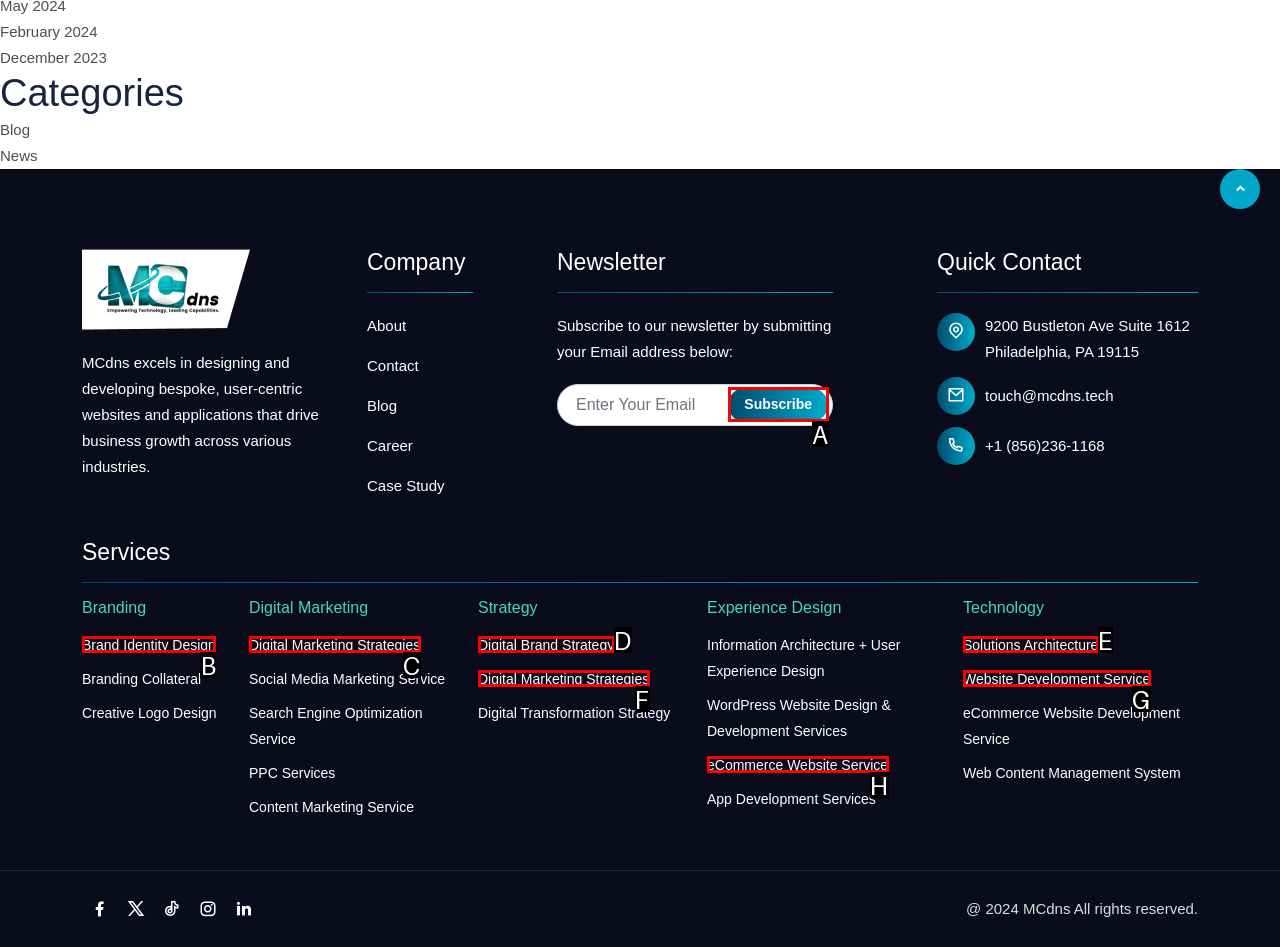Identify the HTML element that matches the description: Digital Marketing Strategies. Provide the letter of the correct option from the choices.

F